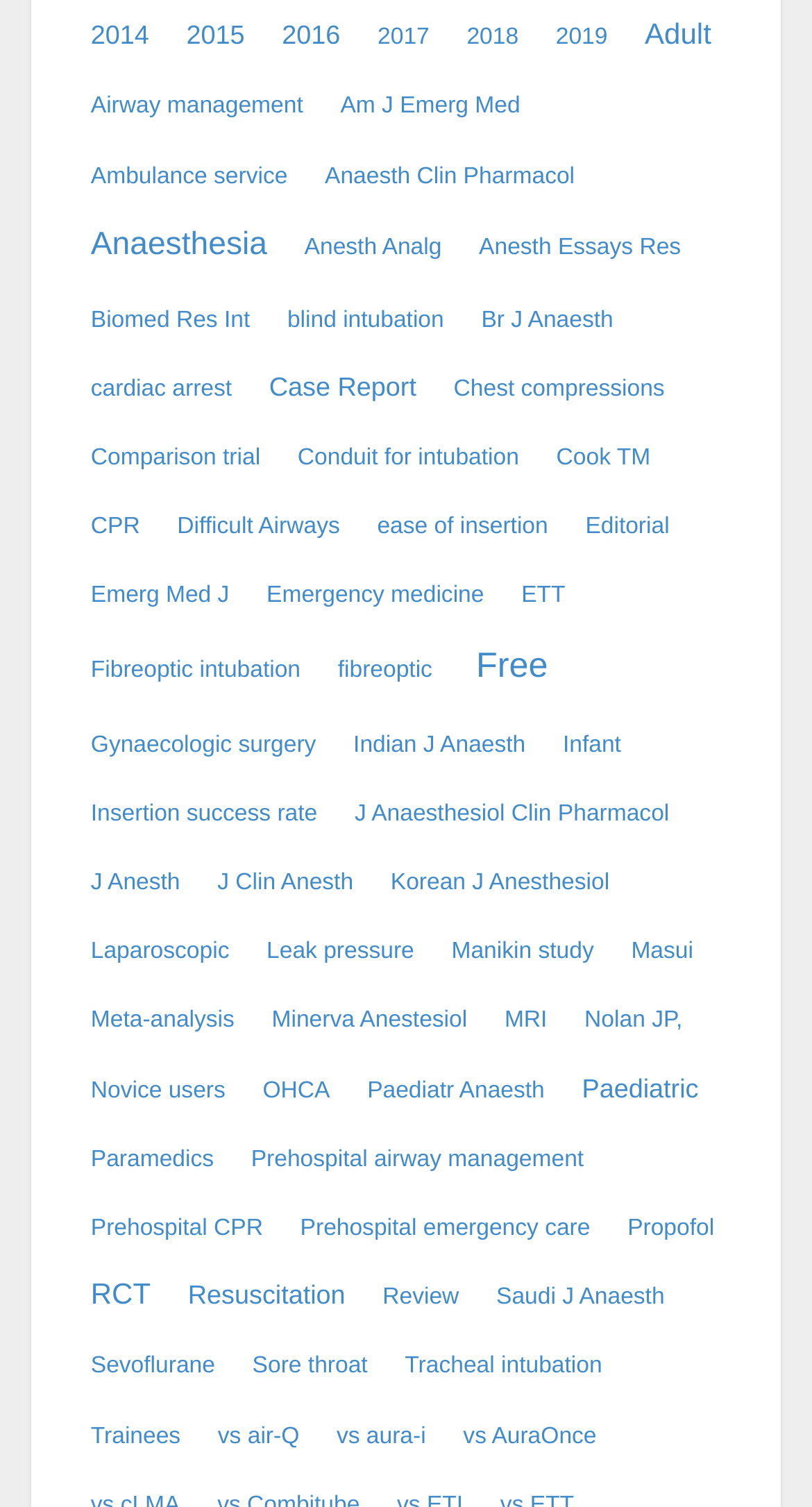Find the bounding box coordinates for the area you need to click to carry out the instruction: "View the Anaesthesia page". The coordinates should be four float numbers between 0 and 1, indicated as [left, top, right, bottom].

[0.104, 0.146, 0.337, 0.178]